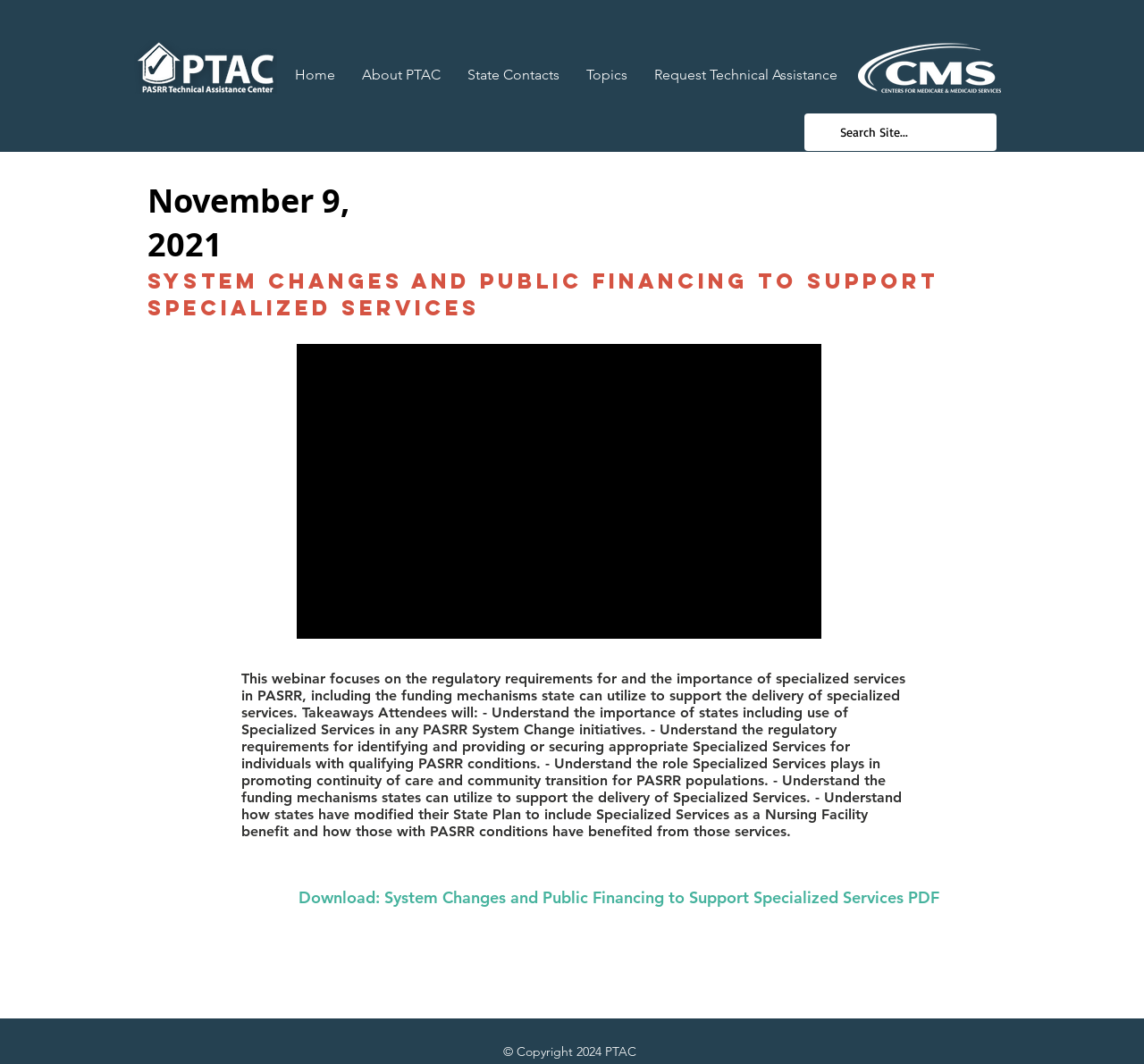Respond to the question below with a concise word or phrase:
What is the name of the technical assistance center?

PTAC PASRR